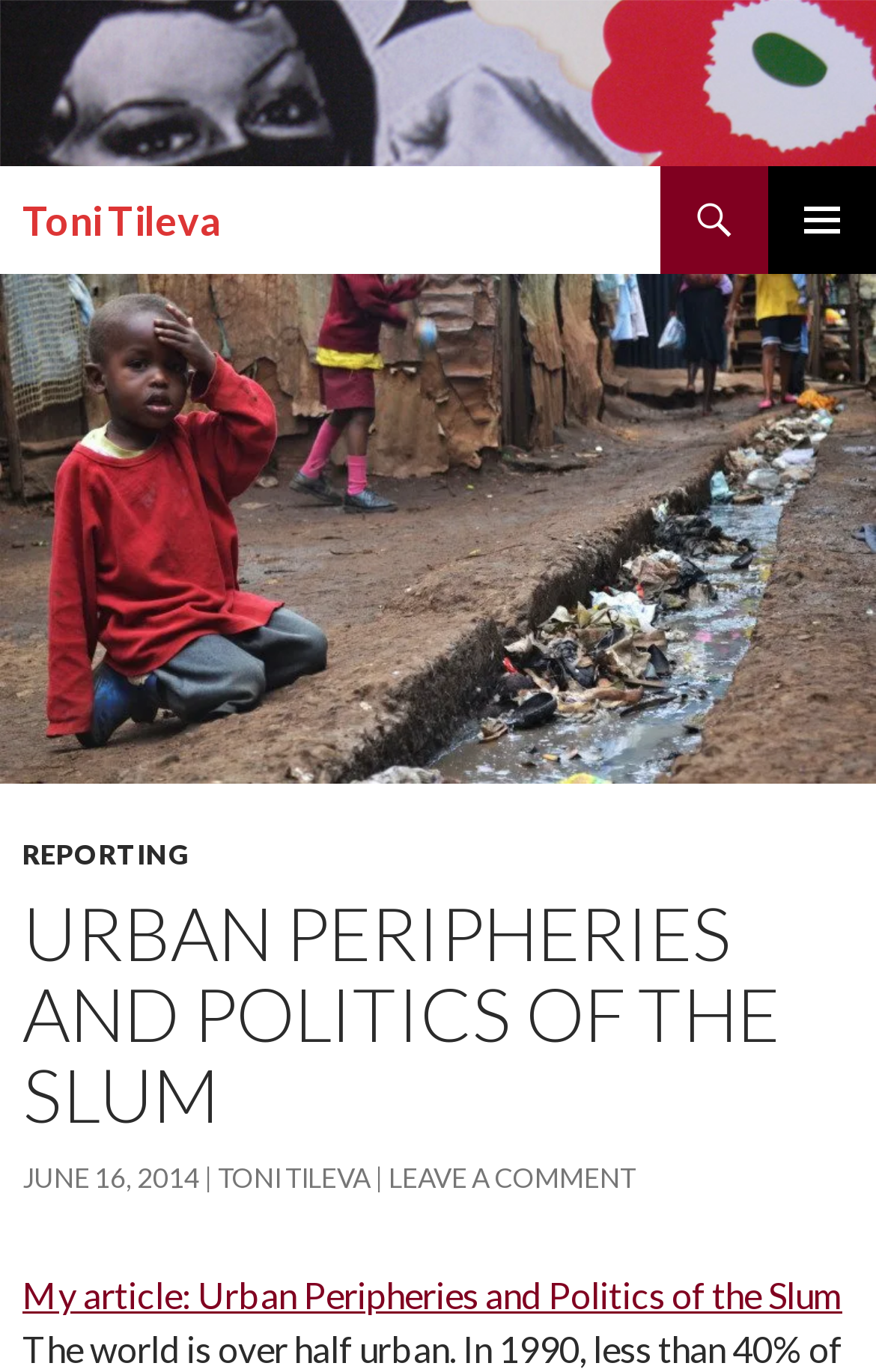What is the author's name?
Please provide a comprehensive answer to the question based on the webpage screenshot.

The author's name can be found in the top-left corner of the webpage, where it is written as 'Toni Tileva' in a heading element.